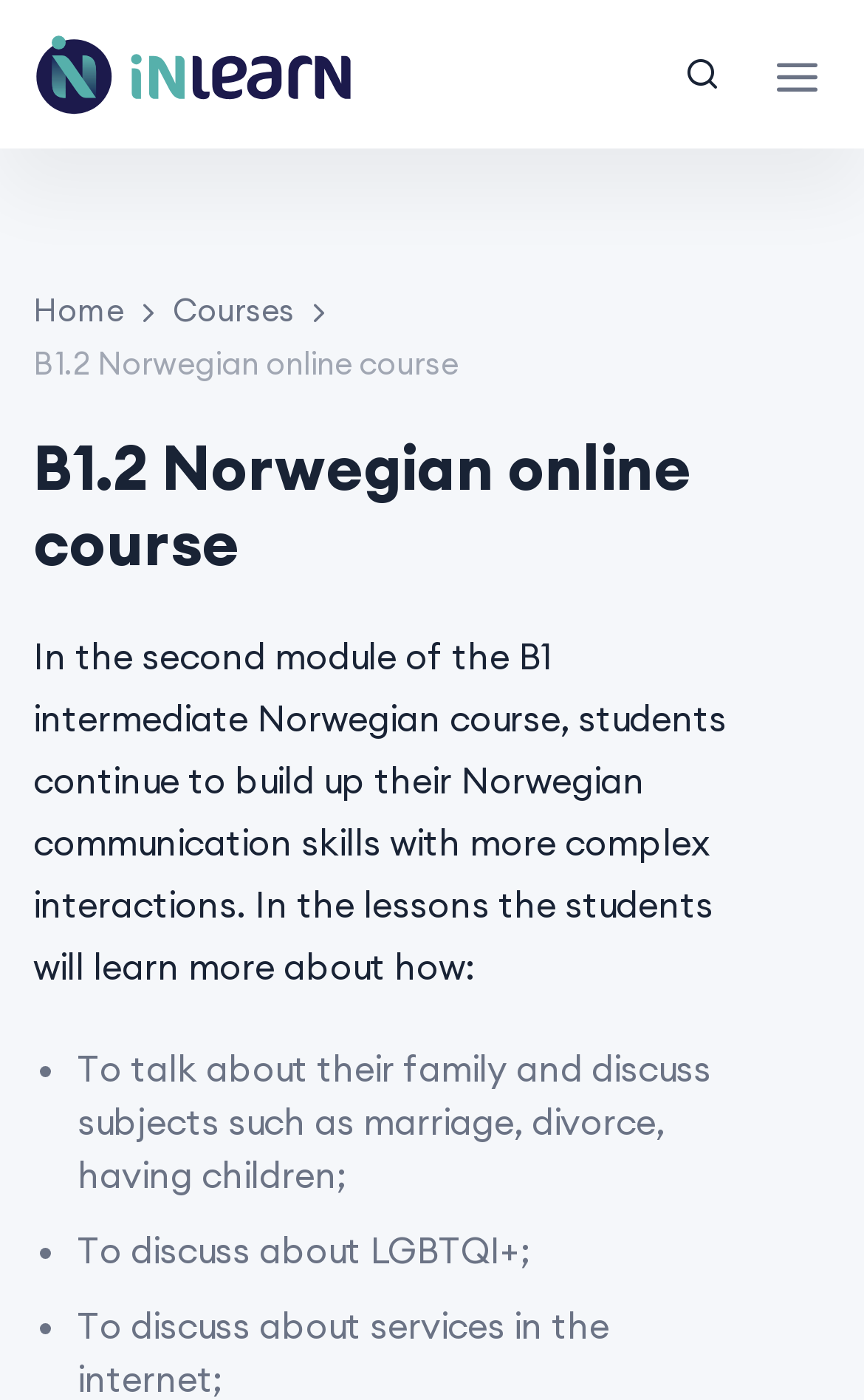Illustrate the webpage thoroughly, mentioning all important details.

The webpage is about the B1.2 Norwegian online course offered by Inlearn. At the top left corner, there is an Inlearn logo, which is a clickable link. Next to the logo, there are two icons, a hamburger menu and a search button, positioned at the top right corner. 

Below the logo, there is a navigation menu with two links, "Home" and "Courses", aligned horizontally. 

The main content of the webpage is divided into sections. The first section has a heading "B1.2 Norwegian online course" and a brief description of the course, stating that it is ideal for students looking to improve their fluency in Norwegian for daily and professional situations. 

The second section describes the course content, specifically the second module of the B1 intermediate Norwegian course. It explains that students will learn to communicate in more complex interactions and lists three topics that will be covered, including talking about family, discussing LGBTQI+ issues, and other subjects. These topics are presented in a bulleted list, with each bullet point aligned vertically.